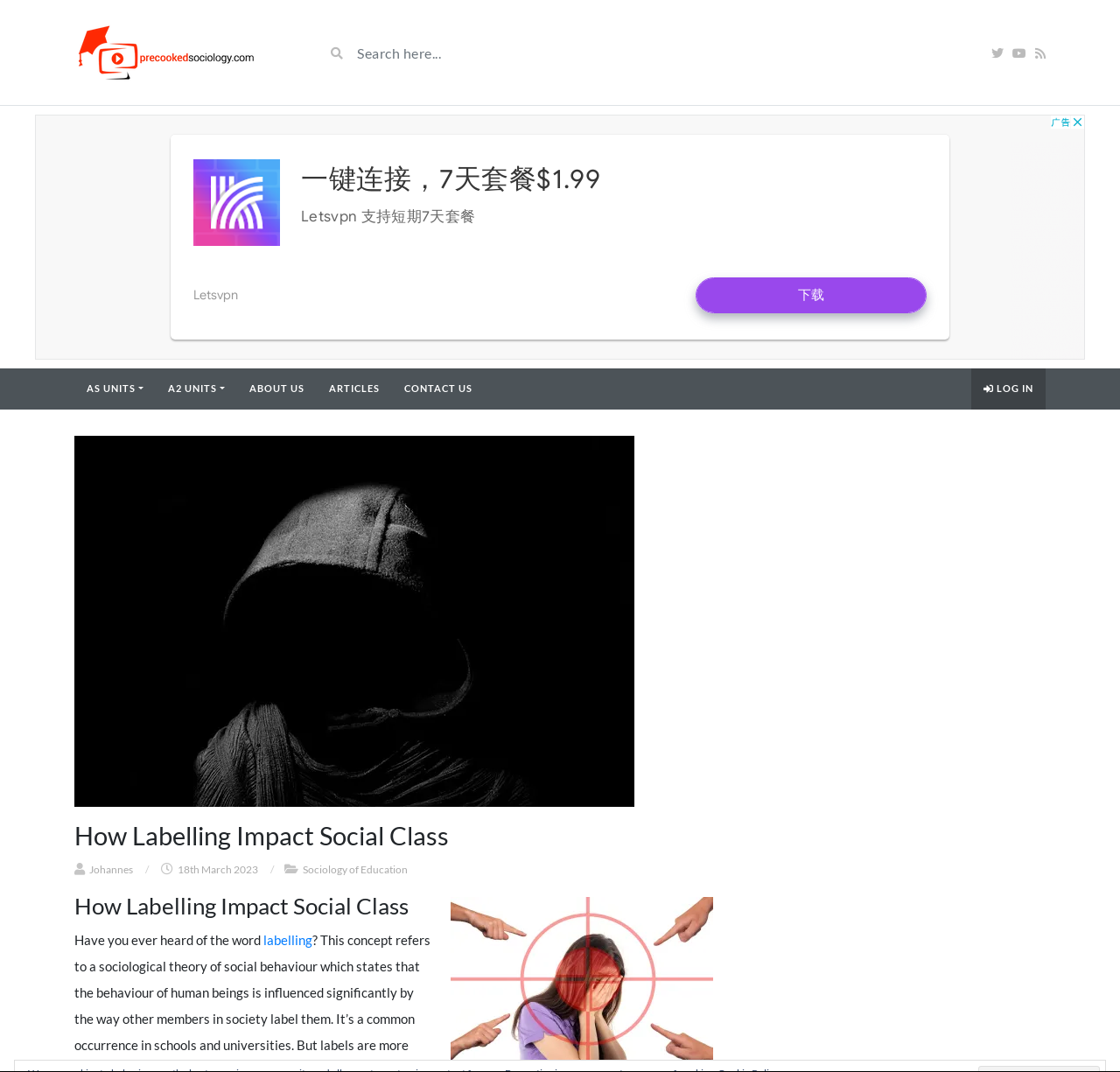Produce an extensive caption that describes everything on the webpage.

The webpage is about sociology, specifically discussing the concept of labelling and its impact on social class. At the top left, there is a link to "Flipped Learning Resources for Sociology A Level Courses" accompanied by an image. Next to it, there is a search bar with a placeholder text "Search here...". 

On the top right, there are several social media links, including Facebook, Twitter, and LinkedIn, represented by their respective icons. Below these icons, there is a menu with links to "AS UNITS", "A2 UNITS", "ABOUT US", "ARTICLES", "CONTACT US", and "LOG IN".

The main content of the webpage starts with a heading "How Labelling Impact Social Class" followed by the author's name "Johannes" and the date "18th March 2023". The article begins with the question "Have you ever heard of the word labelling?" and provides a link to the term "labelling" for further information. 

On the top of the page, there is an advertisement iframe that spans almost the entire width of the page.